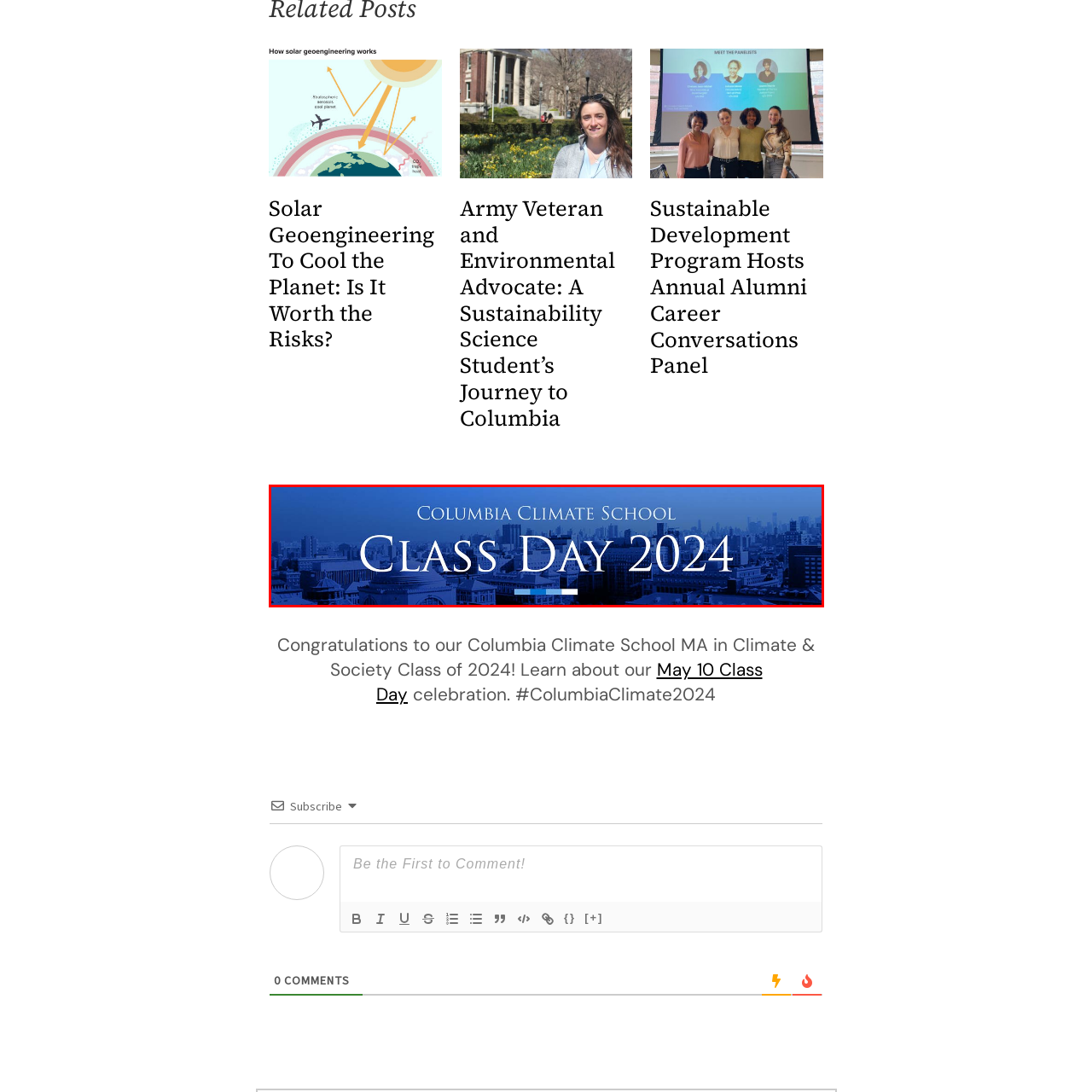Compose a thorough description of the image encased in the red perimeter.

The image features a stunning skyline of the Columbia University campus, prominently displaying the text "Columbia Climate School CLASS DAY 2024" in a stylish font. The backdrop radiates in shades of blue, evoking a sense of celebration and achievement. This graphic is associated with the Class Day ceremony, a significant event for graduates, acknowledging their hard work and dedication to the field of climate and society. The skyline serves as a reminder of the vibrant academic community and its commitment to addressing pressing environmental issues.